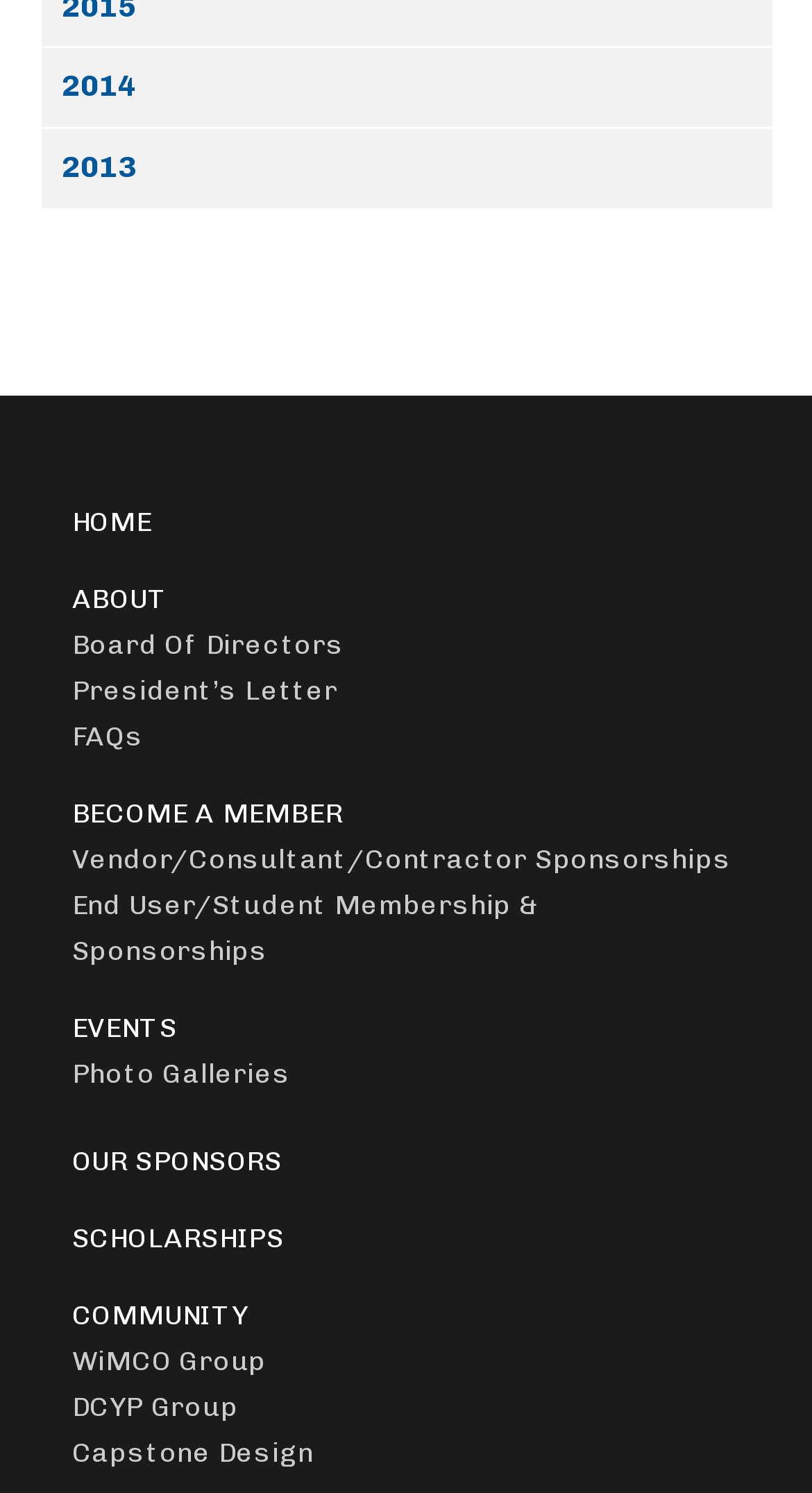Using the provided element description "Board of Directors", determine the bounding box coordinates of the UI element.

[0.088, 0.417, 0.912, 0.447]